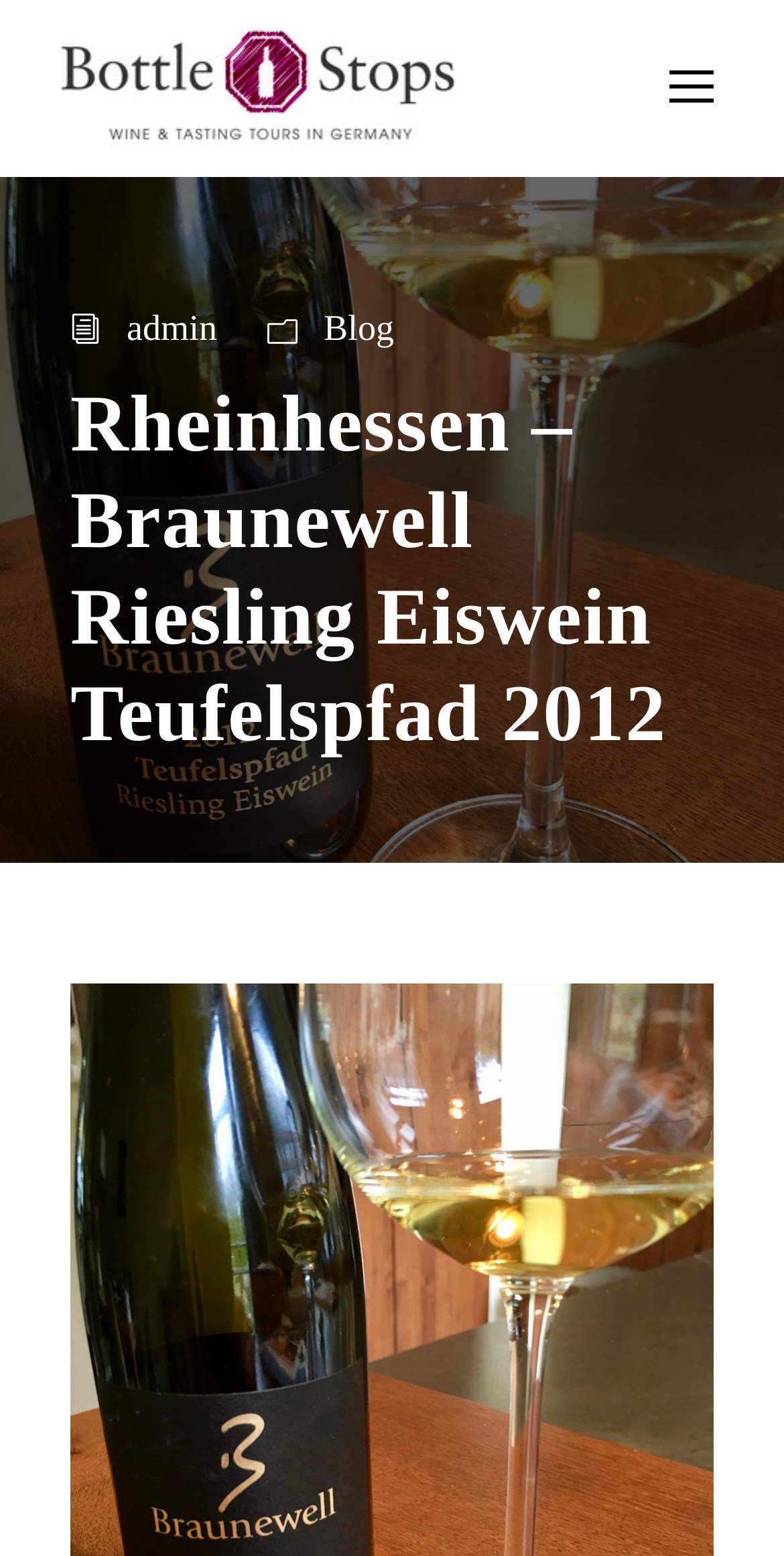Explain the webpage in detail.

The webpage appears to be a wine review or description page. At the top left, there is a link and an image, likely a logo or a banner, taking up a significant portion of the top section. On the top right, there is another link. 

Below the top section, there are three links in a row, with the first one labeled "admin", the second one labeled "Blog", and no label for the third one. 

The main content of the page is a heading that spans almost the entire width of the page, titled "Rheinhessen – Braunewell Riesling Eiswein Teufelspfad 2012". This heading is positioned roughly in the middle of the page. 

At the bottom right, there is a small link with a cryptic label "\uf106", which might be an icon or a special character.